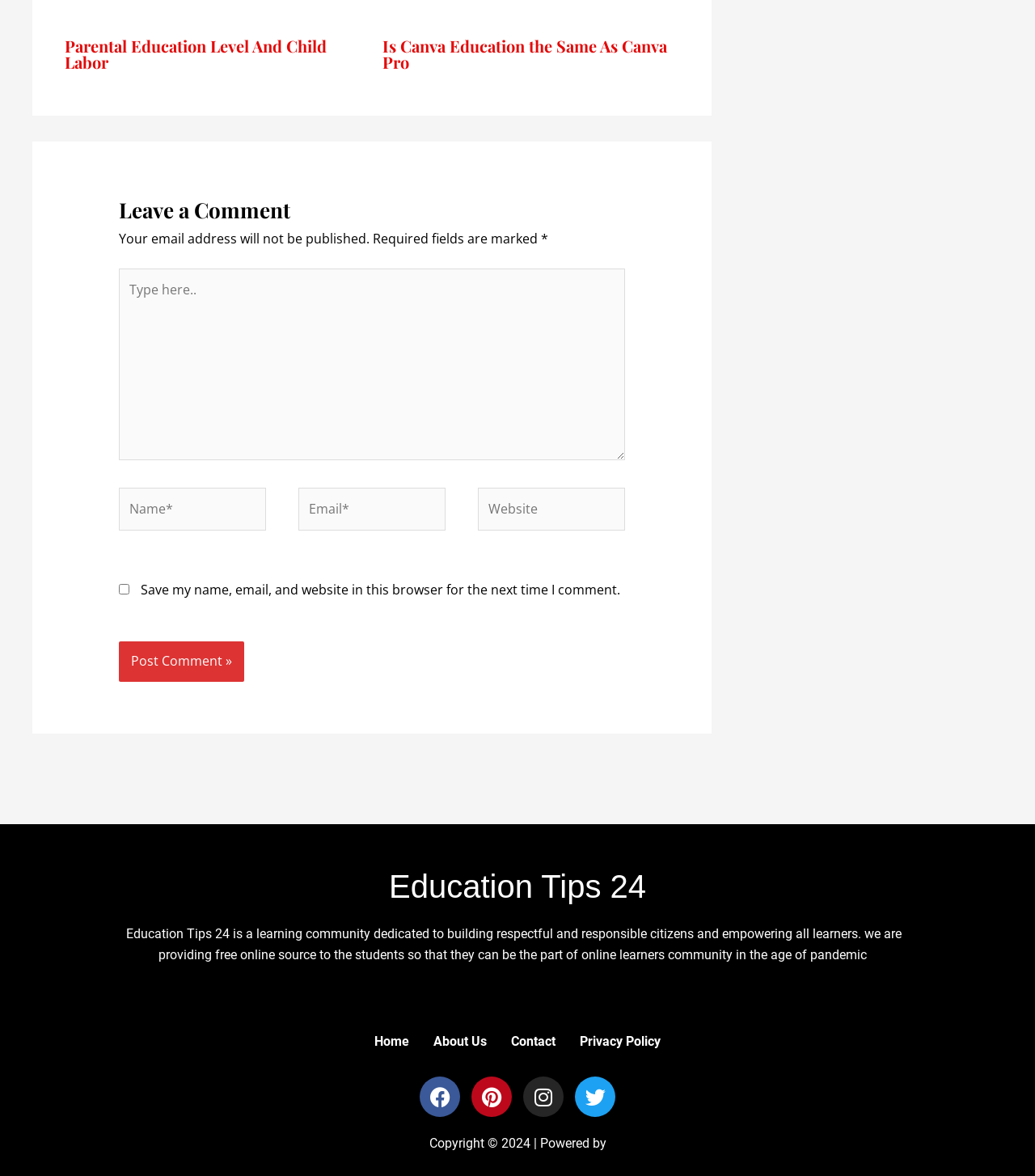Please specify the bounding box coordinates of the element that should be clicked to execute the given instruction: 'Enter your name'. Ensure the coordinates are four float numbers between 0 and 1, expressed as [left, top, right, bottom].

[0.115, 0.415, 0.257, 0.451]